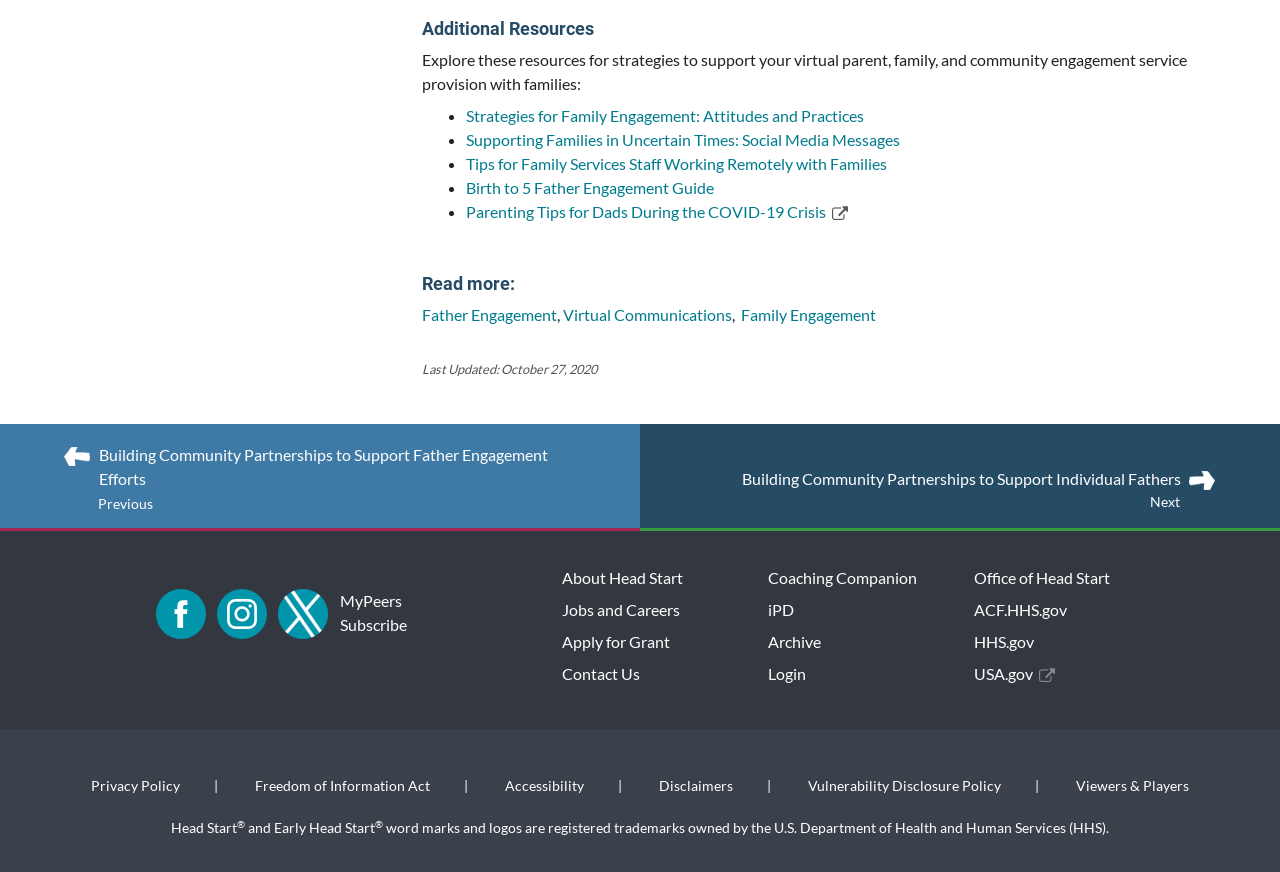Using the information in the image, could you please answer the following question in detail:
What is the main topic of the webpage?

The webpage is about family engagement, as indicated by the heading 'Additional Resources' and the list of links related to family engagement, such as 'Strategies for Family Engagement: Attitudes and Practices' and 'Family Engagement'.